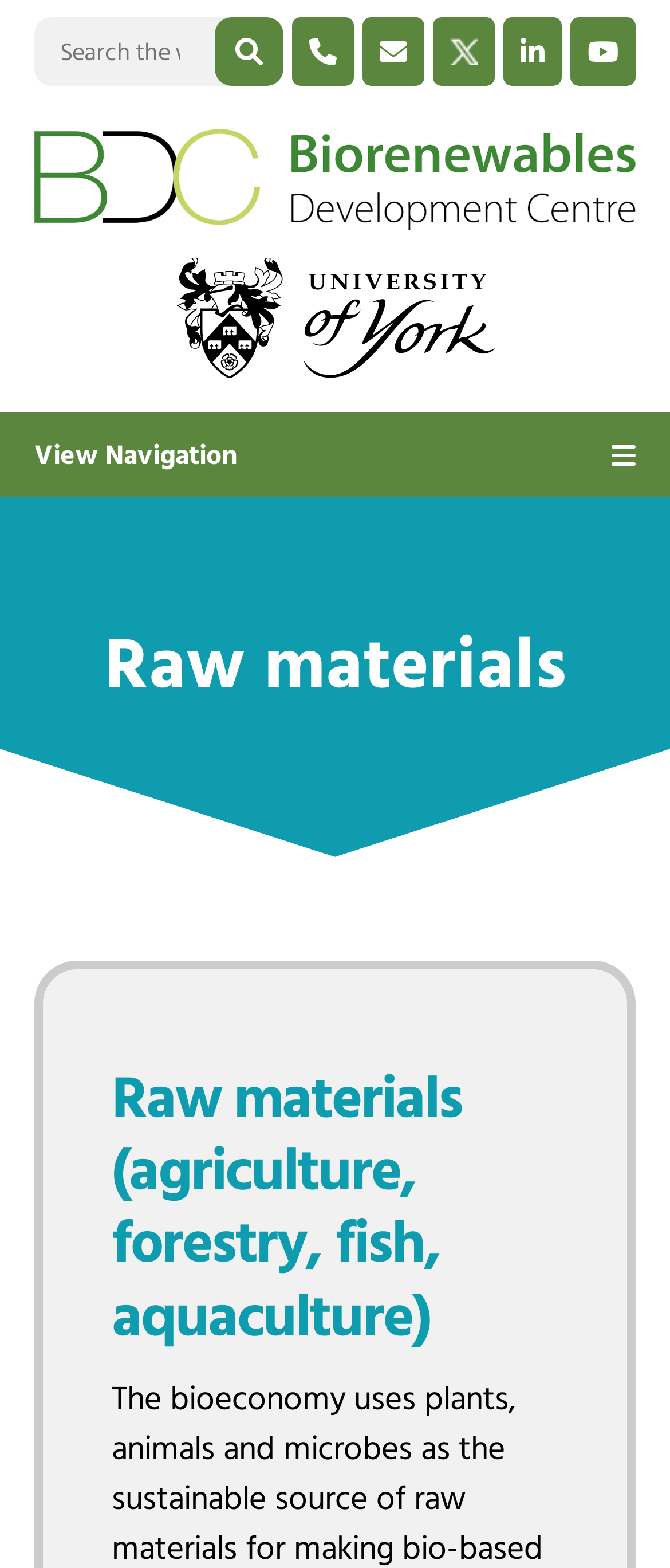Explain the webpage's design and content in an elaborate manner.

The webpage is about the Biorenewables Development Centre, specifically focusing on raw materials. At the top left, there is a link to the centre's homepage, followed by a link to the University of York. Below these links, there is a search bar with a text box and a "Go" button. To the right of the search bar, there are several contact links, including a phone number, email address, and social media profiles.

Below the top section, there is a main heading "Raw materials" that spans almost the entire width of the page. Underneath this heading, there is a subheading that provides more specific information about the types of raw materials, including agriculture, forestry, fish, and aquaculture. This subheading is positioned roughly in the middle of the page, slightly to the right of centre.